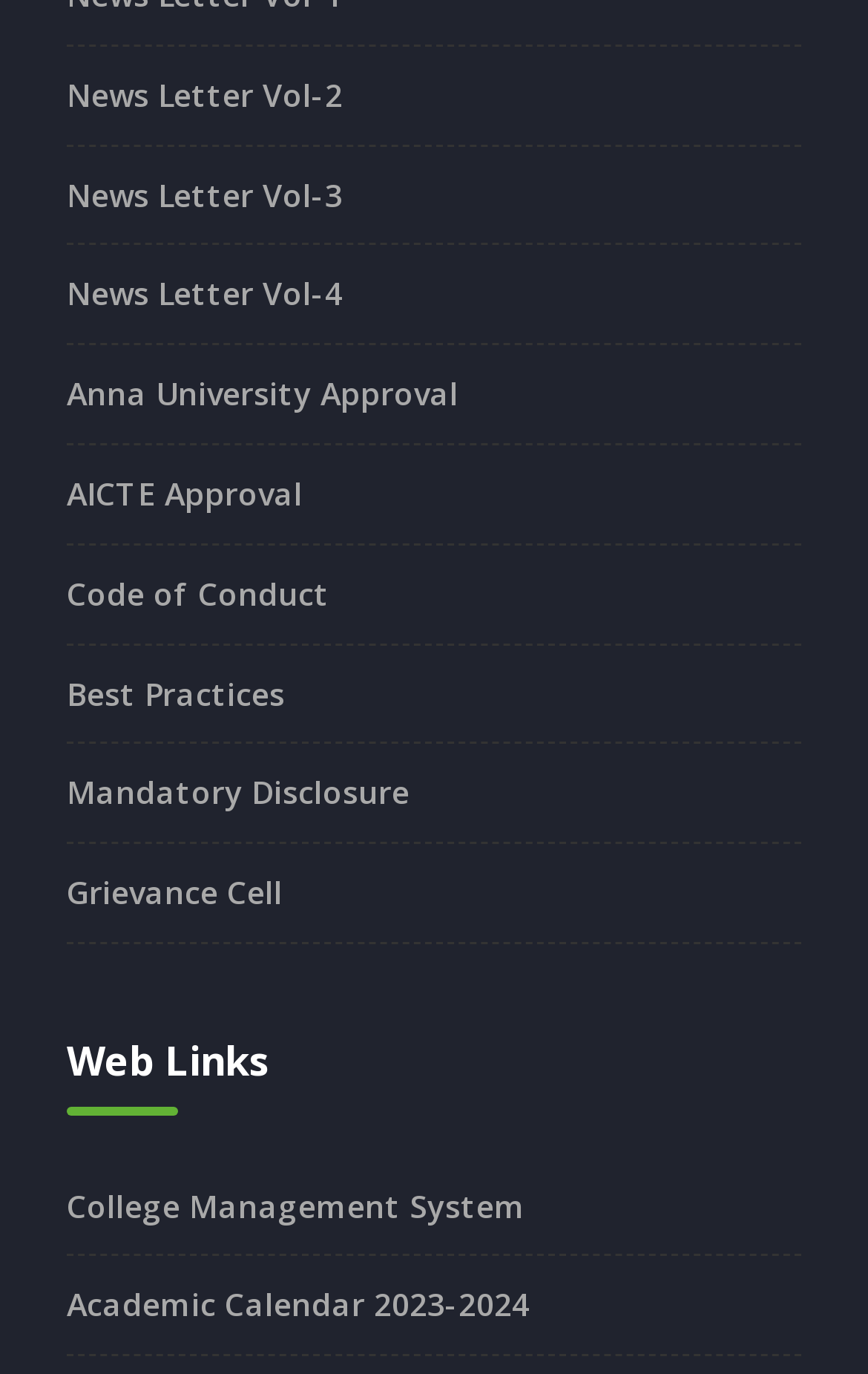Locate the bounding box coordinates of the item that should be clicked to fulfill the instruction: "read Code of Conduct".

[0.077, 0.416, 0.379, 0.447]